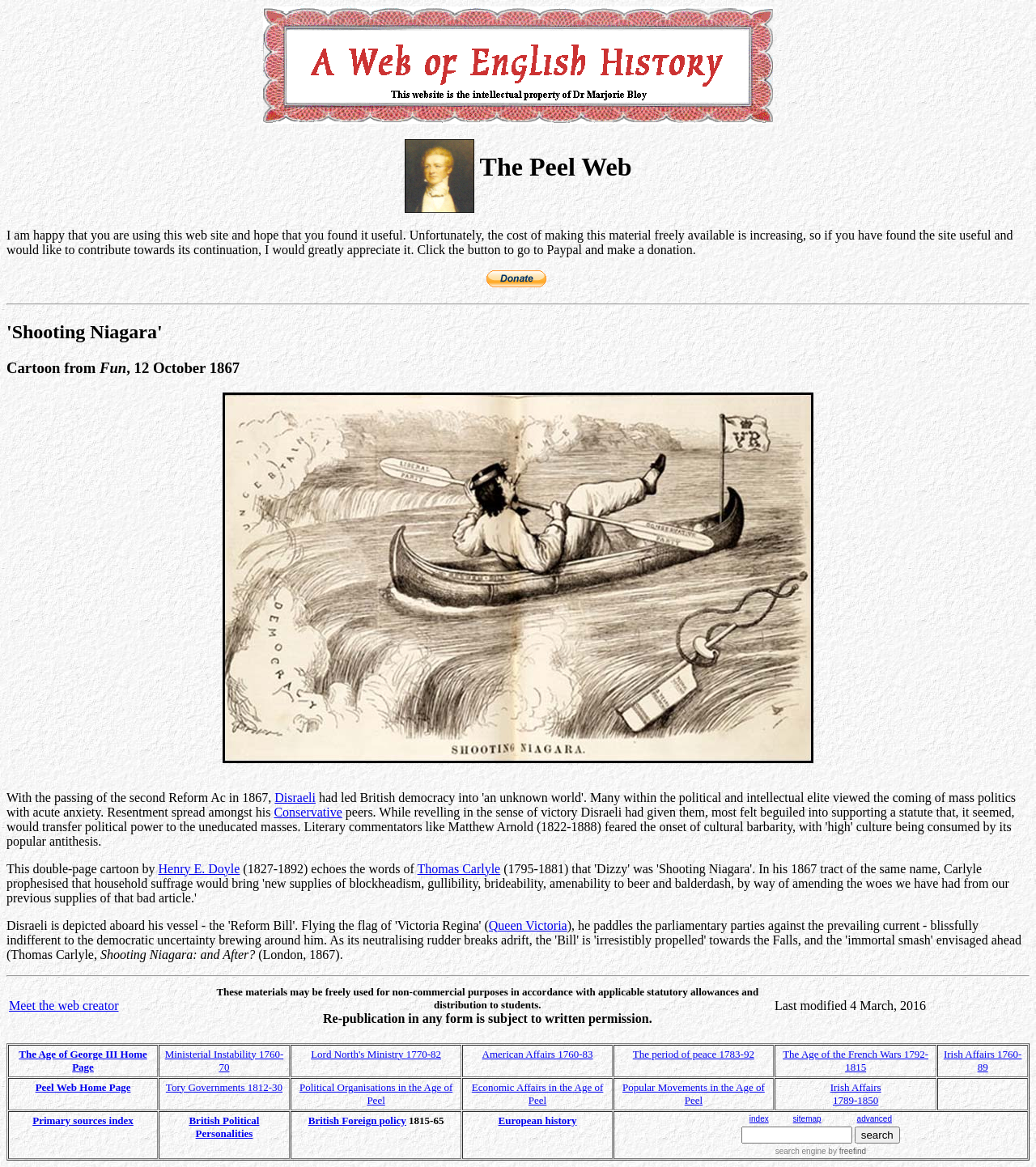What is the purpose of the donation button?
Respond to the question with a single word or phrase according to the image.

To support the website